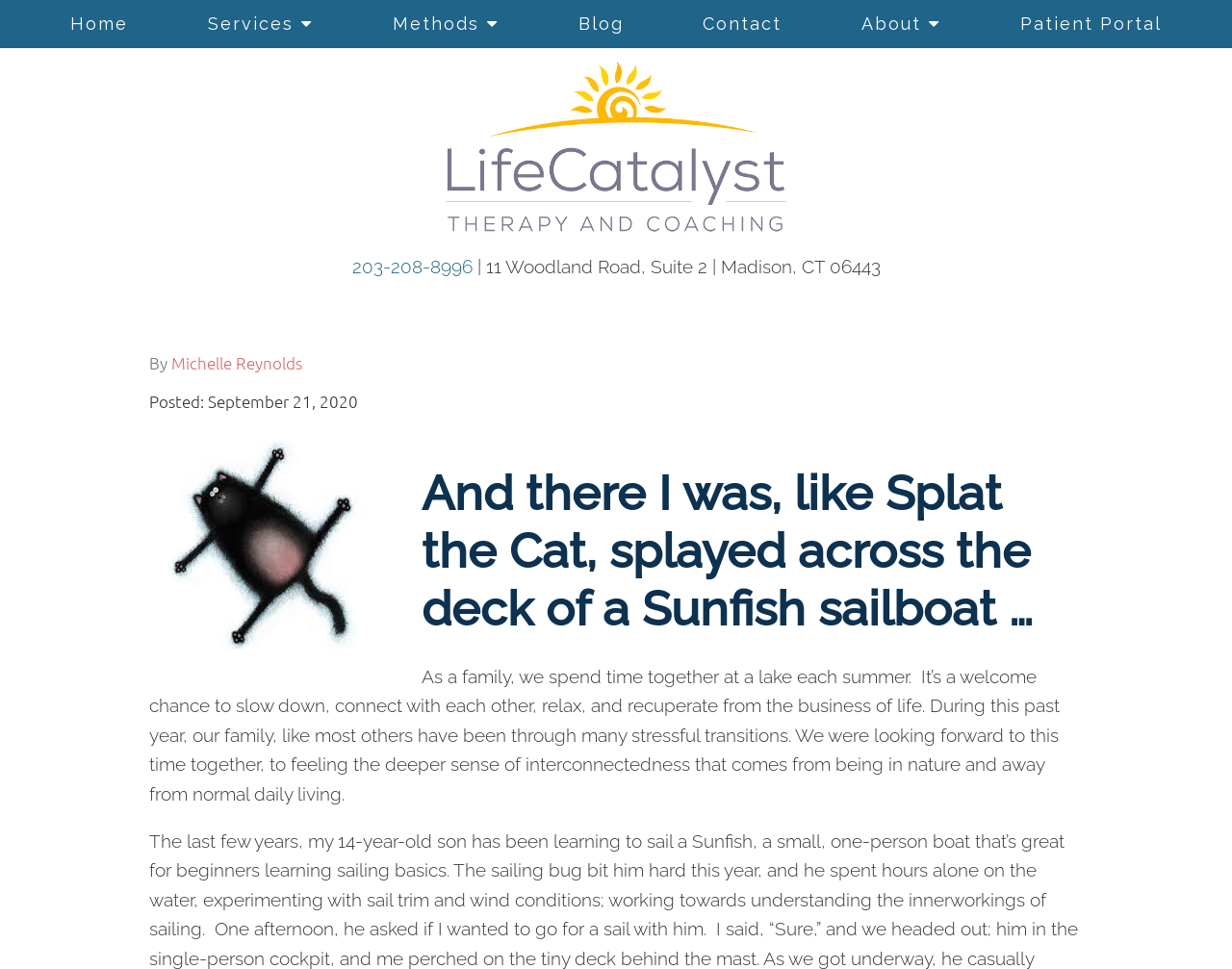Locate the bounding box coordinates of the area where you should click to accomplish the instruction: "Click the 'CPA Nerds' link".

None